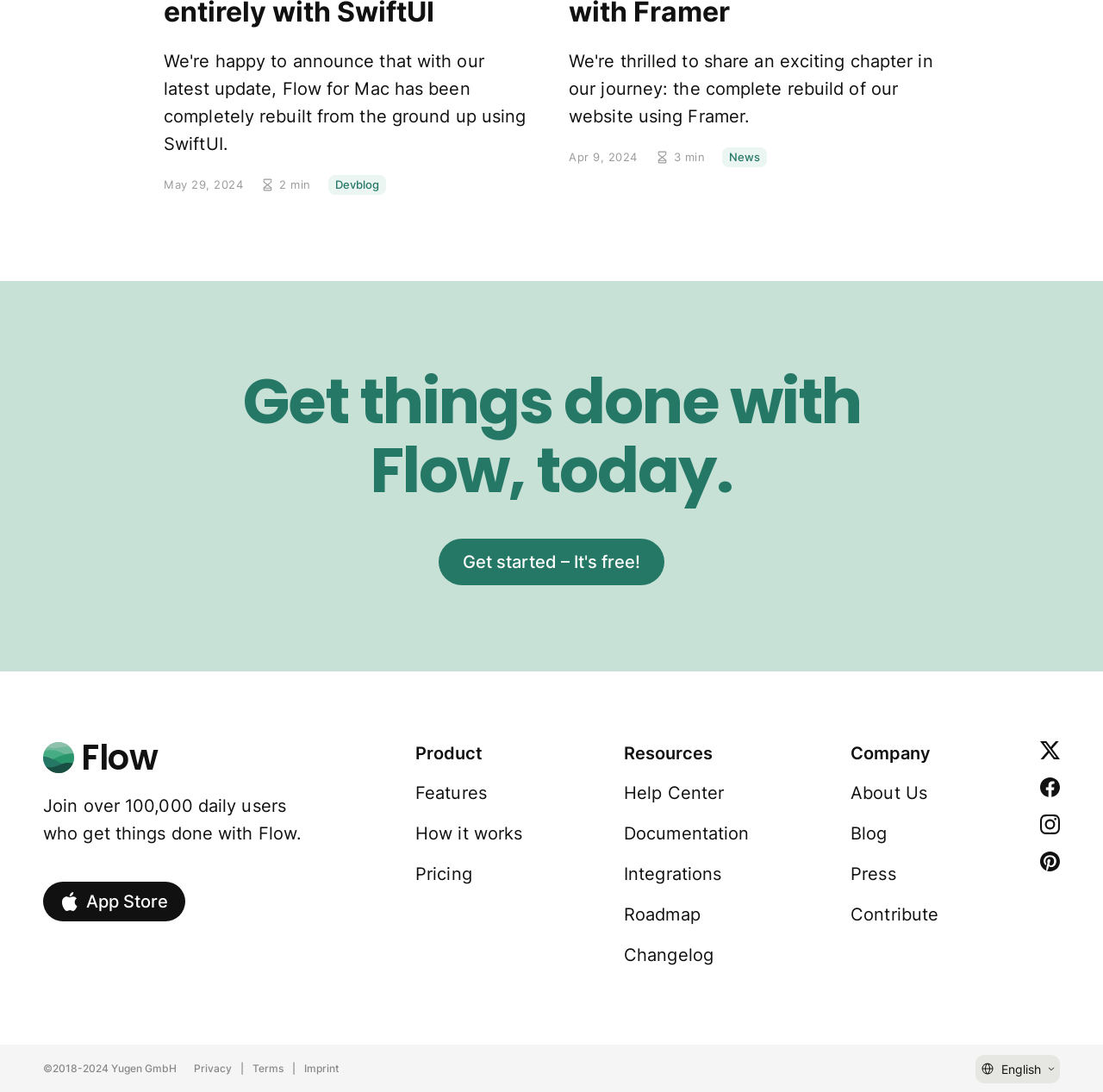Analyze the image and deliver a detailed answer to the question: What is the purpose of the 'Select Language' dropdown?

The 'Select Language' dropdown is a combobox element with ID 273, which suggests that it allows users to select a language from a list of options. This is a common feature found on websites to cater to users who speak different languages.